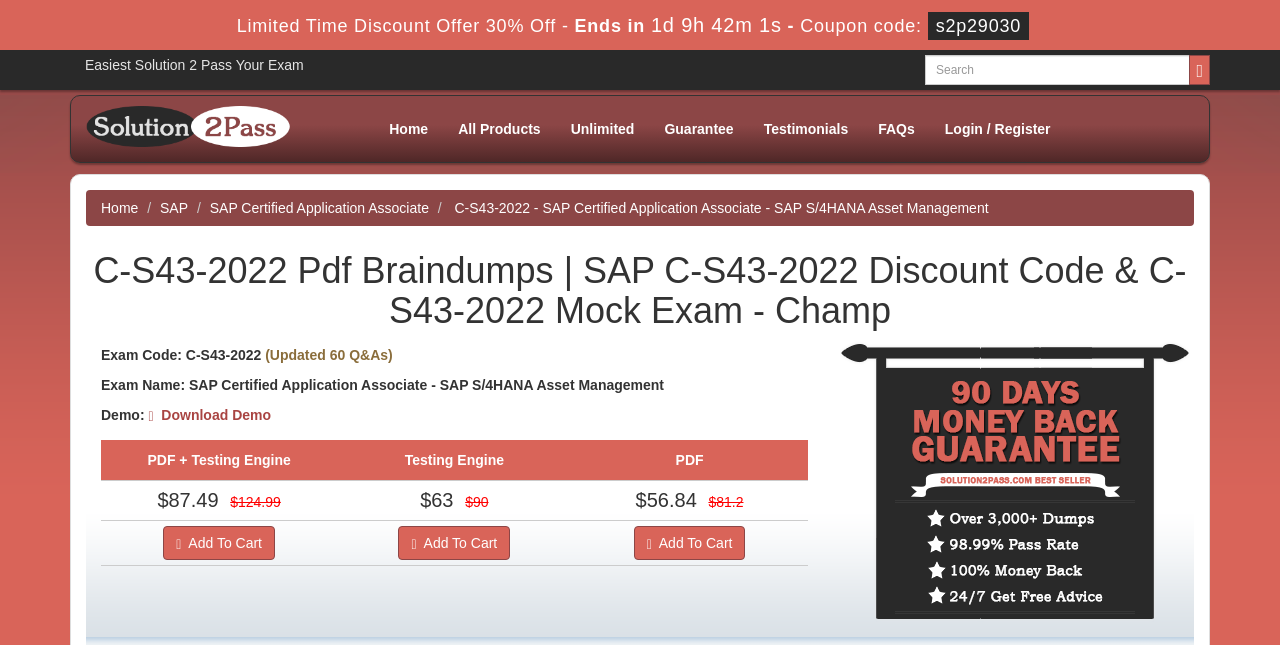Create an in-depth description of the webpage, covering main sections.

This webpage appears to be a product page for SAP C-S43-2022 exam preparation materials. At the top, there is a limited-time discount offer with a countdown timer, followed by a heading that reads "Easiest Solution 2 Pass Your Exam". 

On the top-right corner, there is a search box with a magnifying glass icon. Below the search box, there are several navigation links, including "Home", "All Products", "Unlimited", "Guarantee", "Testimonials", "FAQs", and "Login / Register". 

On the left side, there is a vertical menu with links to "Home", "SAP", and "SAP Certified Application Associate". Below the menu, there is a heading that displays the product name, "C-S43-2022 Pdf Braindumps | SAP C-S43-2022 Discount Code & C-S43-2022 Mock Exam - Champ". 

The main content area displays information about the product, including the exam code, exam name, and a demo link. There are three pricing options, each with a "PDF + Testing Engine" label, a price, and an "Add To Cart" button. The prices are $87.49, $63, and $56.84, with strikethrough prices of $124.99, $90, and $81.2, respectively. 

At the bottom of the page, there is an image of a money-back guarantee badge.